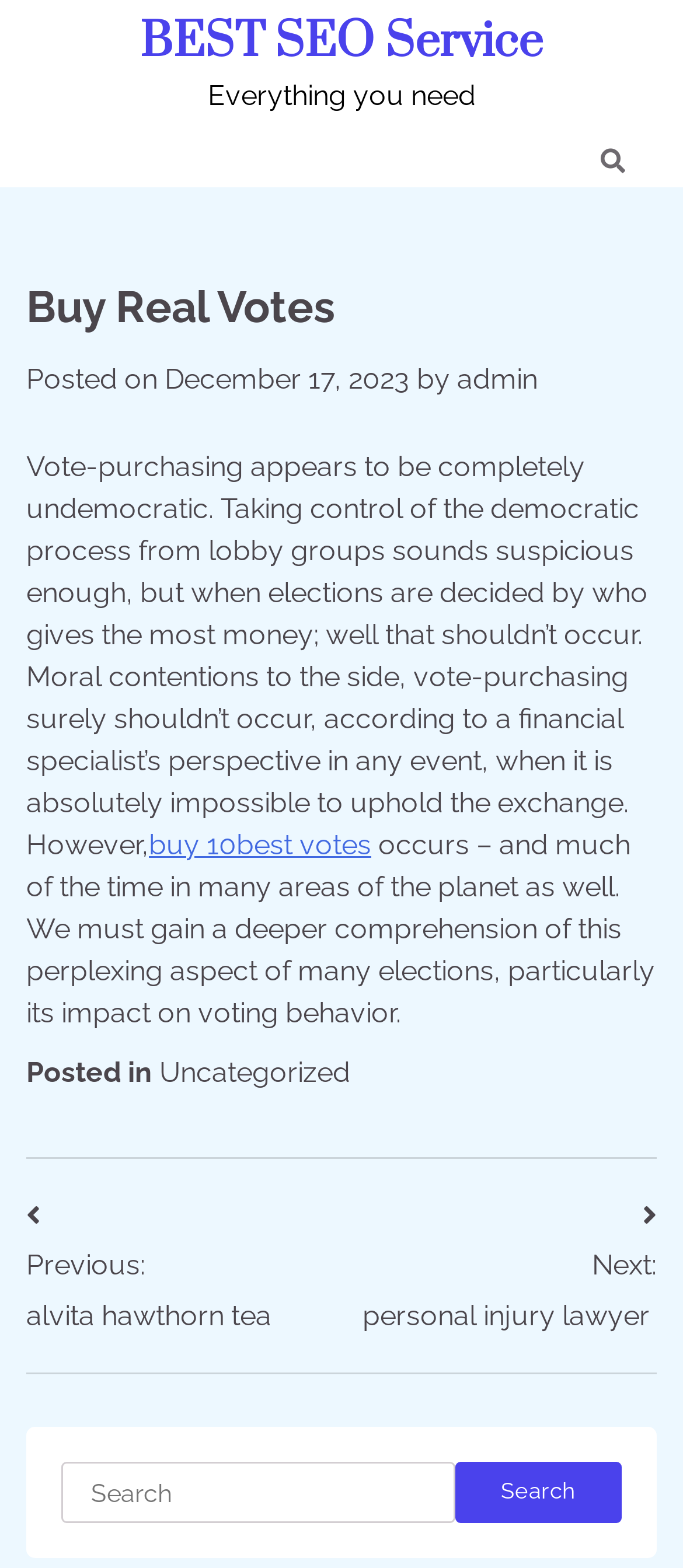Please answer the following query using a single word or phrase: 
Who is the author of the latest article?

admin